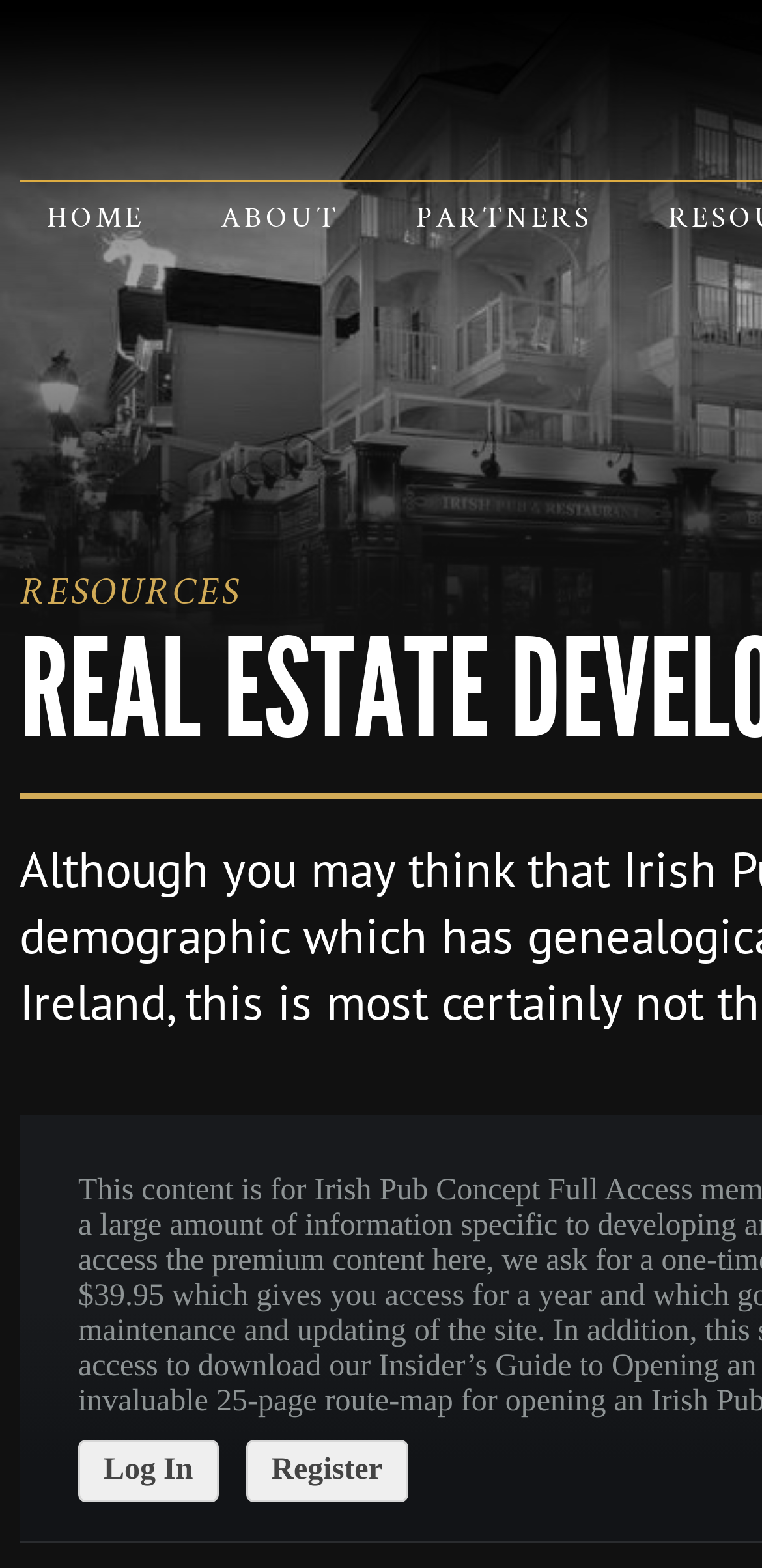Identify the bounding box for the described UI element: "Log In".

[0.103, 0.918, 0.287, 0.958]